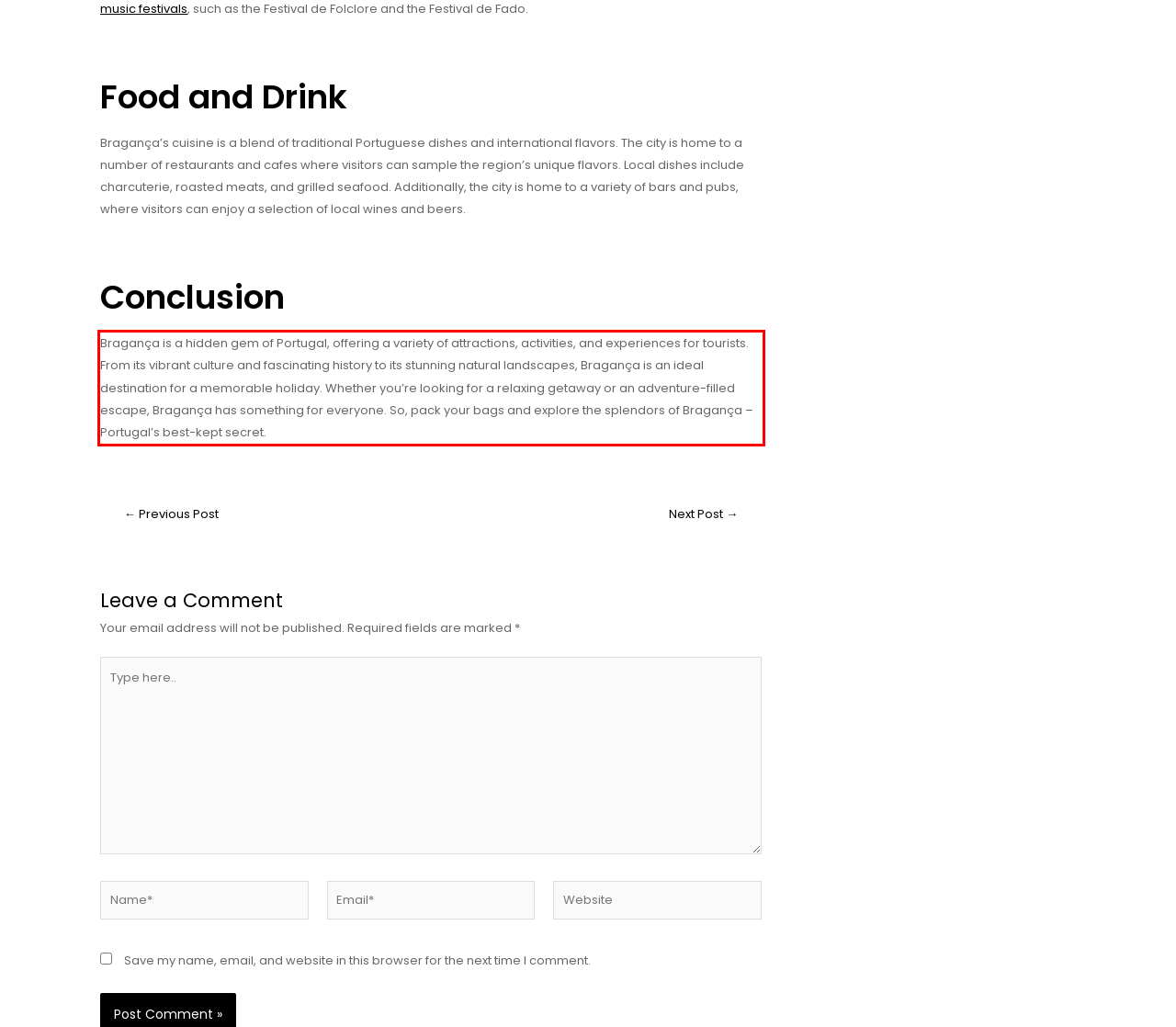Look at the provided screenshot of the webpage and perform OCR on the text within the red bounding box.

Bragança is a hidden gem of Portugal, offering a variety of attractions, activities, and experiences for tourists. From its vibrant culture and fascinating history to its stunning natural landscapes, Bragança is an ideal destination for a memorable holiday. Whether you’re looking for a relaxing getaway or an adventure-filled escape, Bragança has something for everyone. So, pack your bags and explore the splendors of Bragança – Portugal’s best-kept secret.